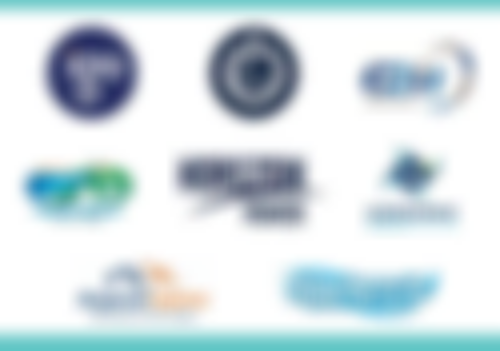Detail every aspect of the image in your description.

The image showcases a collection of corporate logos representing the sponsors of the Esperance Chamber of Commerce and Industry. These logos illustrate a diverse range of businesses that support the local community and economic initiatives. The visual arrangement highlights the collaboration among these entities, emphasizing their roles in fostering growth and development within Esperance. Positioned at the bottom of the webpage, this display is a testament to the chamber's appreciation of its sponsors, contributing to the community’s vibrancy and business landscape.